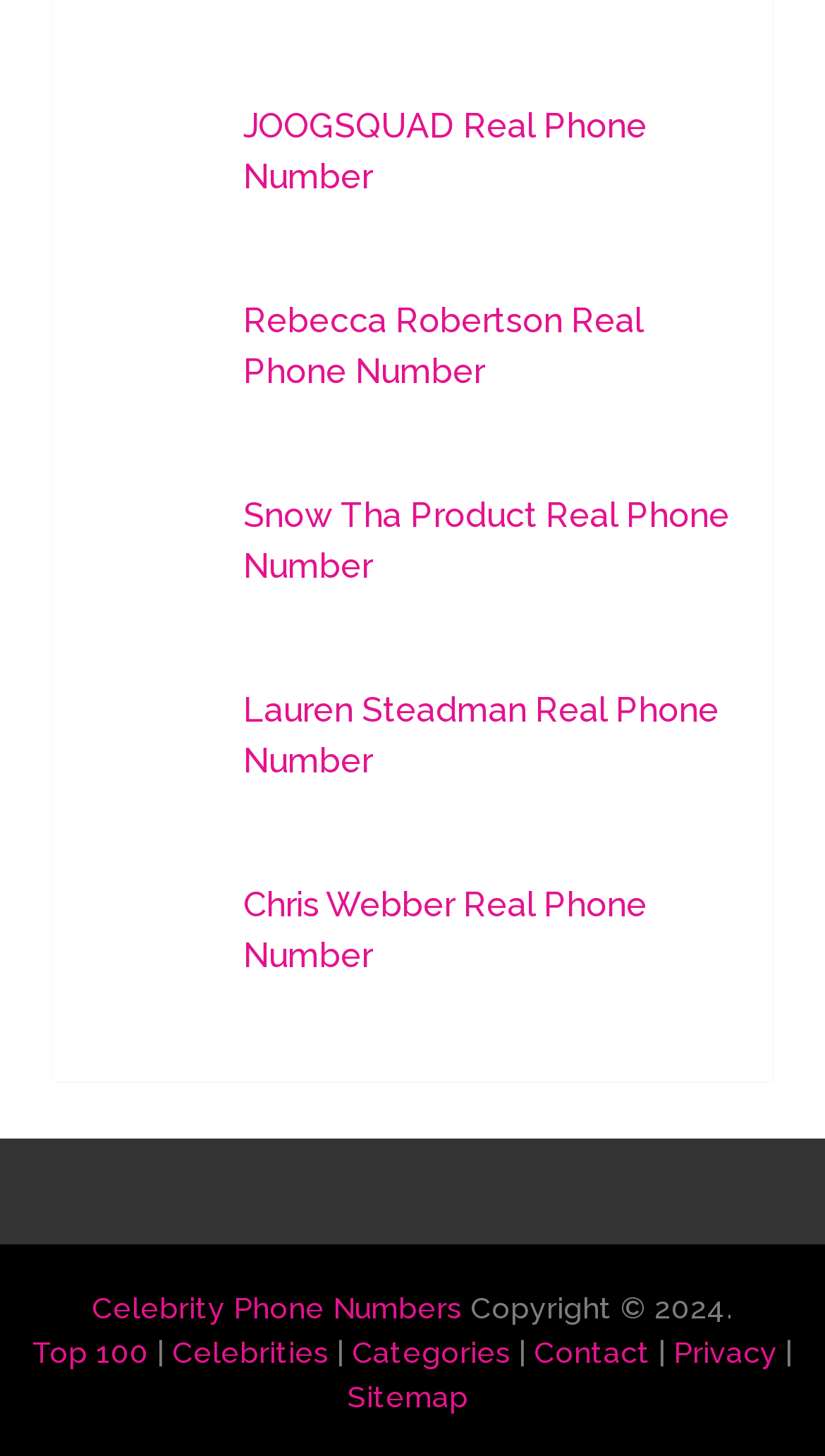Provide the bounding box coordinates of the area you need to click to execute the following instruction: "Check Rebecca Robertson's real phone number".

[0.115, 0.203, 0.885, 0.273]